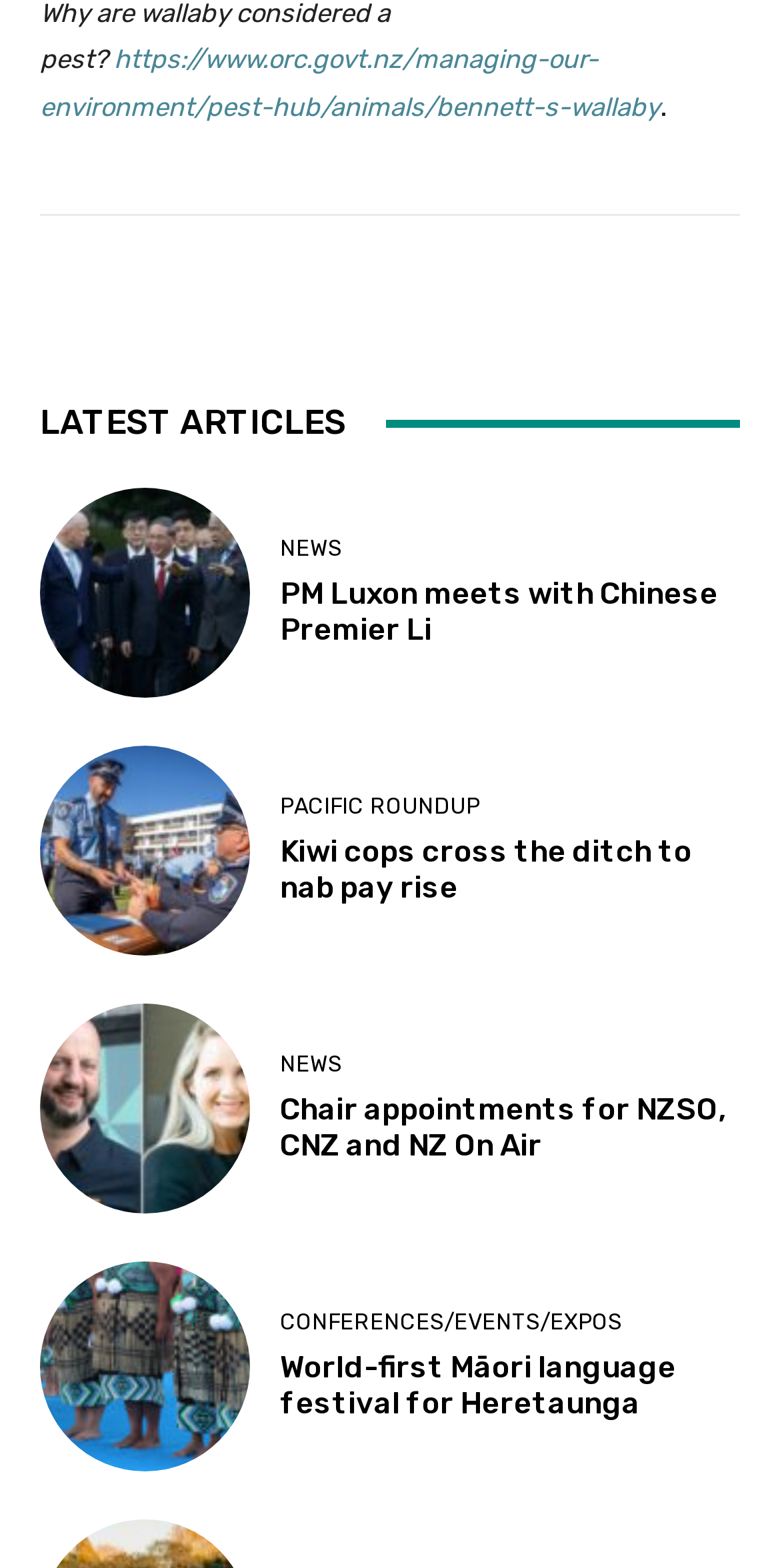Pinpoint the bounding box coordinates of the element to be clicked to execute the instruction: "Explore conferences and events".

[0.359, 0.837, 0.797, 0.851]